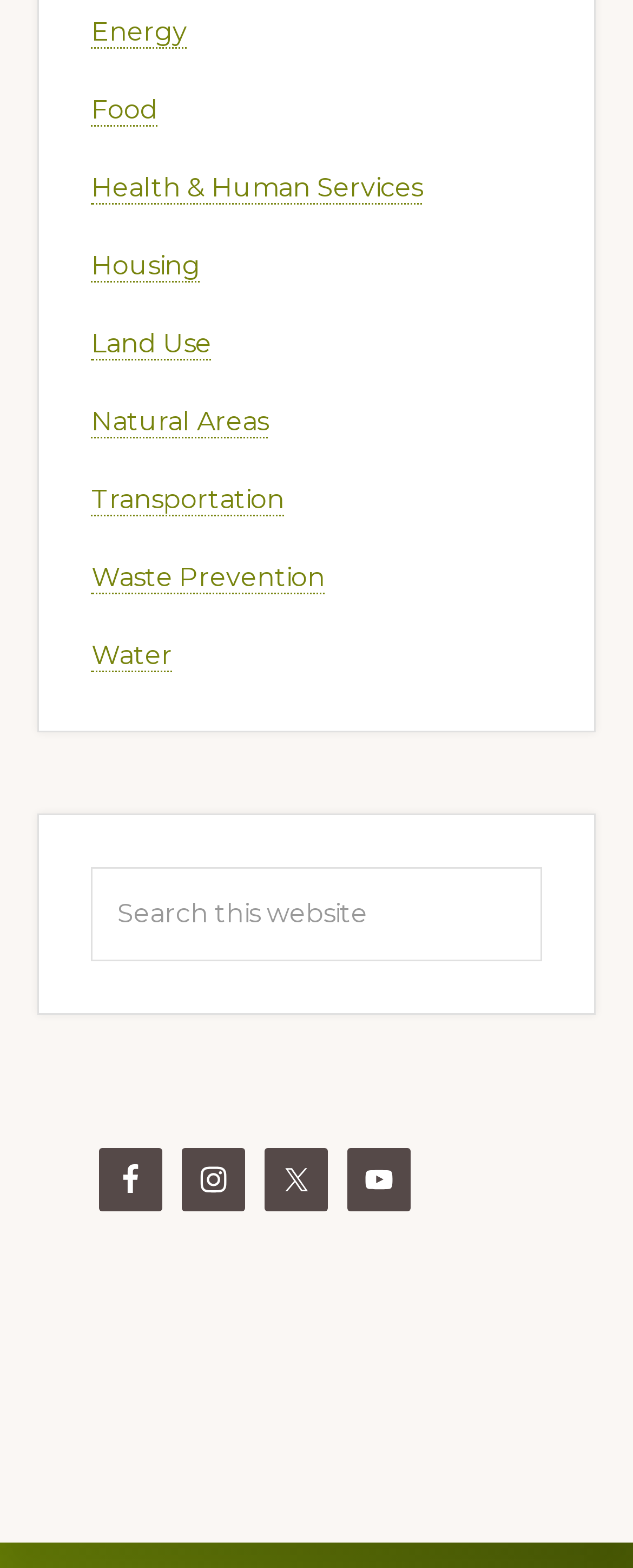Is there a search function on the webpage?
Based on the screenshot, provide your answer in one word or phrase.

Yes